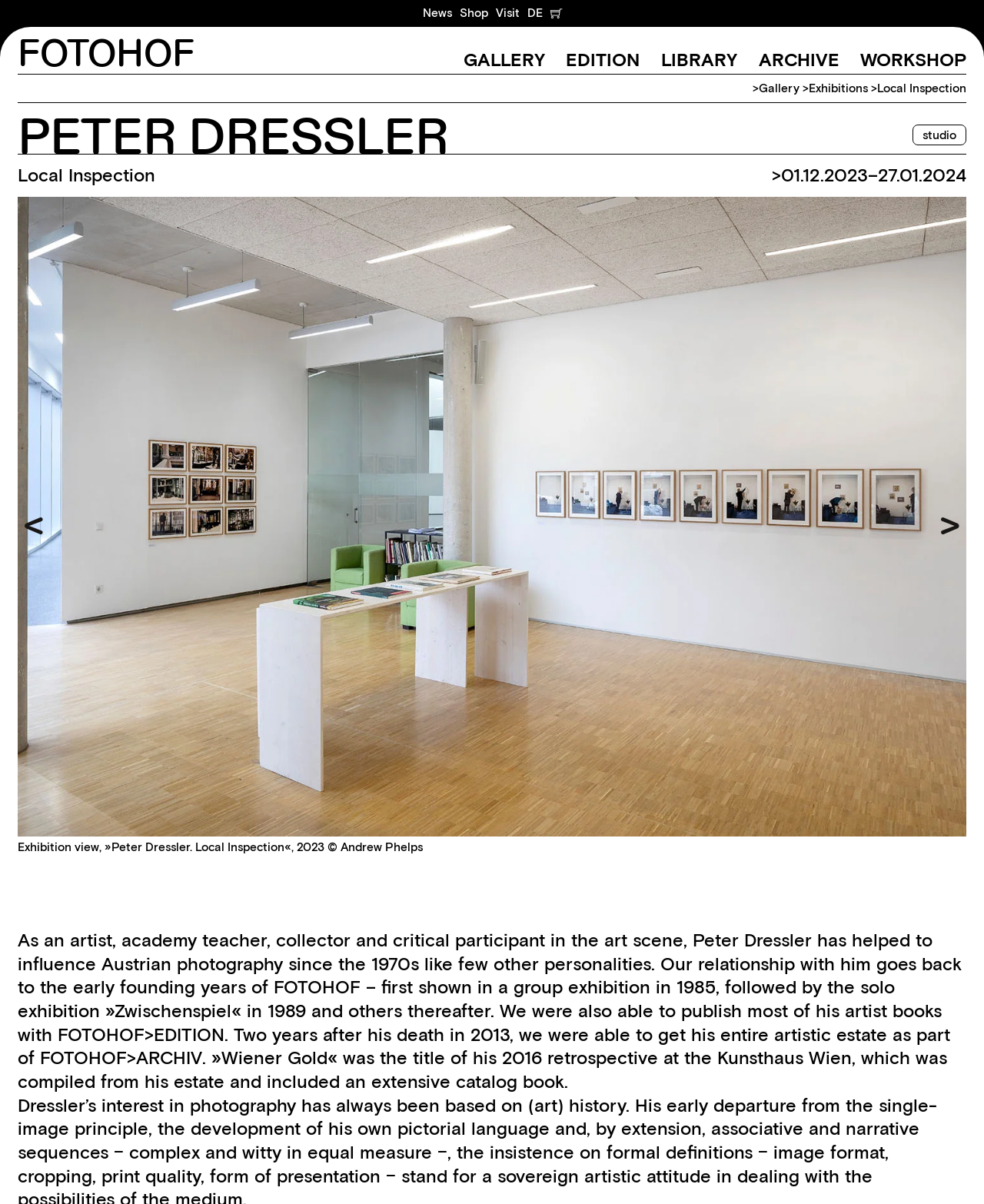What is the title of the retrospective exhibition held at the Kunsthaus Wien in 2016?
Look at the image and provide a detailed response to the question.

The answer can be found in the text '»Wiener Gold« was the title of his 2016 retrospective at the Kunsthaus Wien...' on the webpage, which indicates that the title of the retrospective exhibition held at the Kunsthaus Wien in 2016 is 'Wiener Gold'.